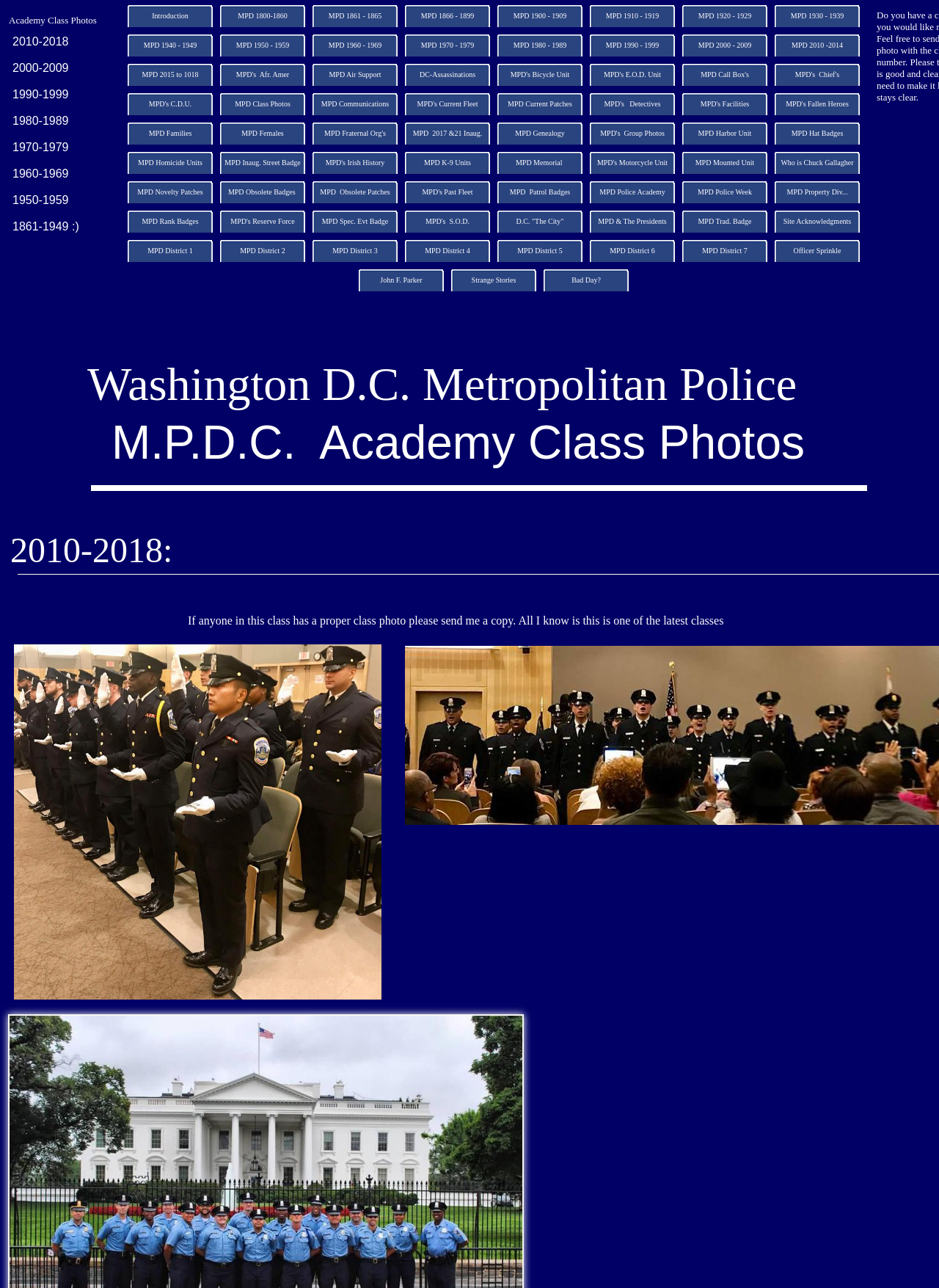How many columns are there in the first row?
Carefully analyze the image and provide a detailed answer to the question.

I counted the number of LayoutTableCell elements in the first row. There are 11 columns in the first row.